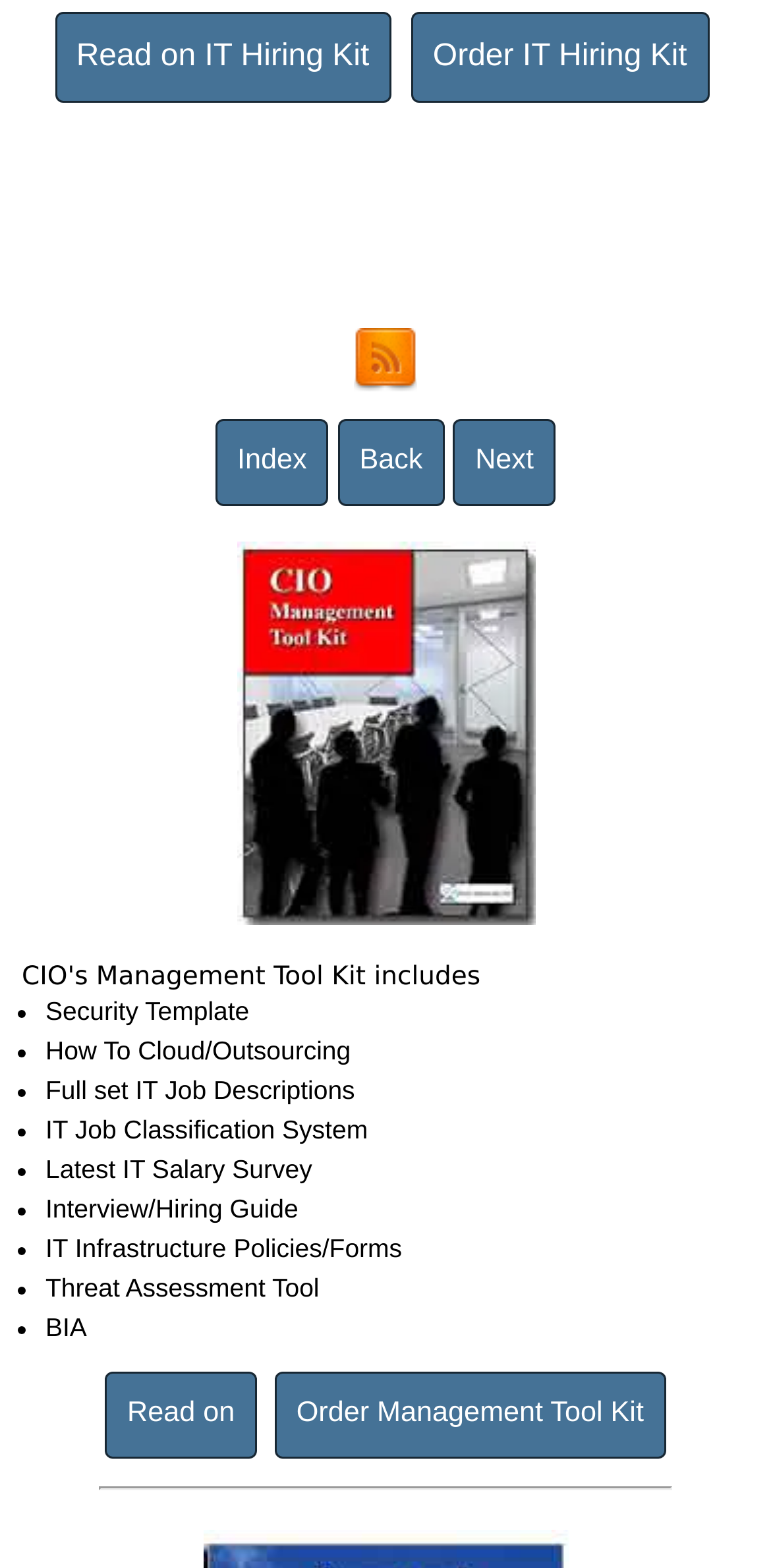Locate the bounding box coordinates of the clickable element to fulfill the following instruction: "Read on IT Hiring Kit". Provide the coordinates as four float numbers between 0 and 1 in the format [left, top, right, bottom].

[0.071, 0.007, 0.507, 0.065]